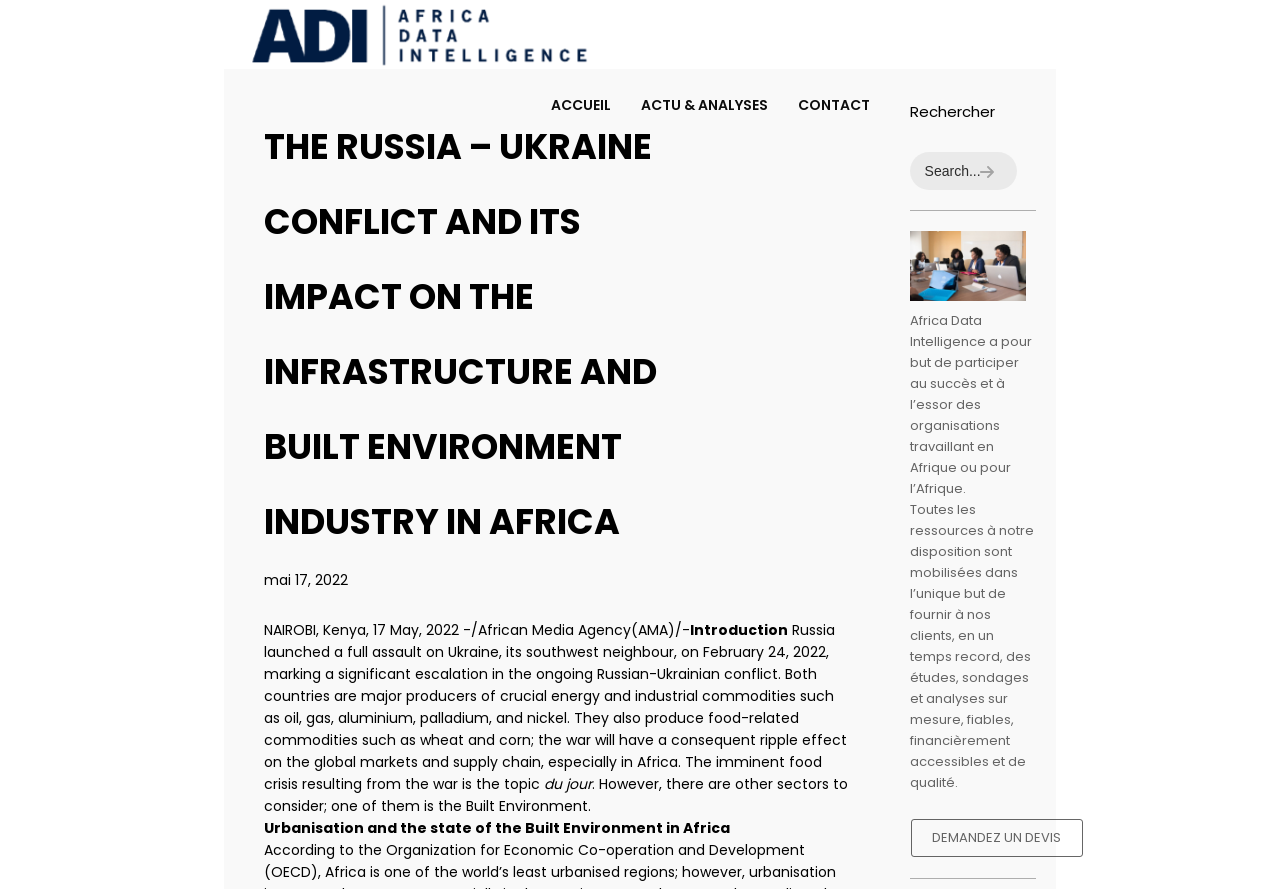Please identify the bounding box coordinates of the element's region that I should click in order to complete the following instruction: "Read the Privacy Notice". The bounding box coordinates consist of four float numbers between 0 and 1, i.e., [left, top, right, bottom].

None